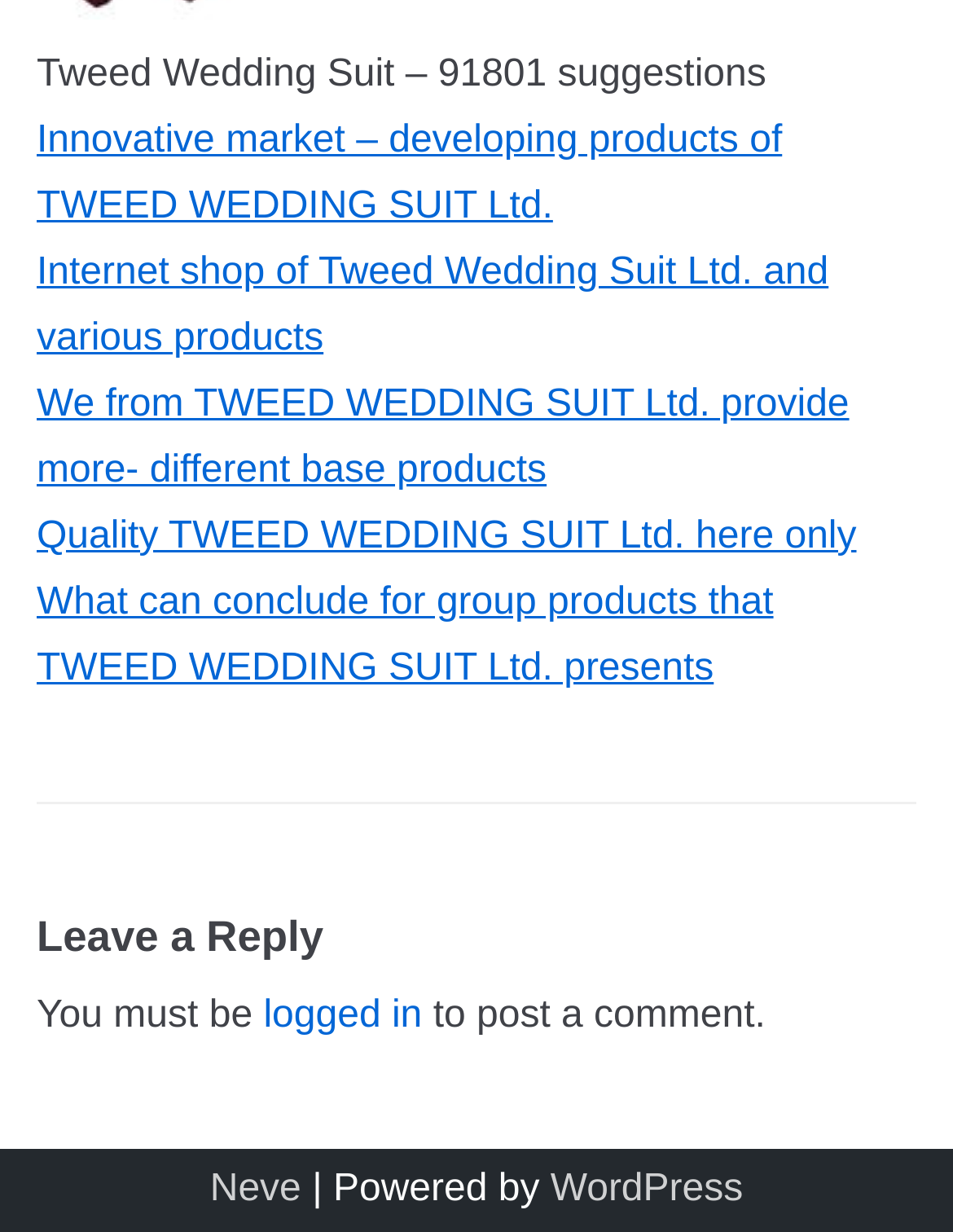How many links are there above the 'Leave a Reply' section?
Answer the question with as much detail as possible.

There are five links above the 'Leave a Reply' section, each describing a different aspect of Tweed Wedding Suit Ltd.